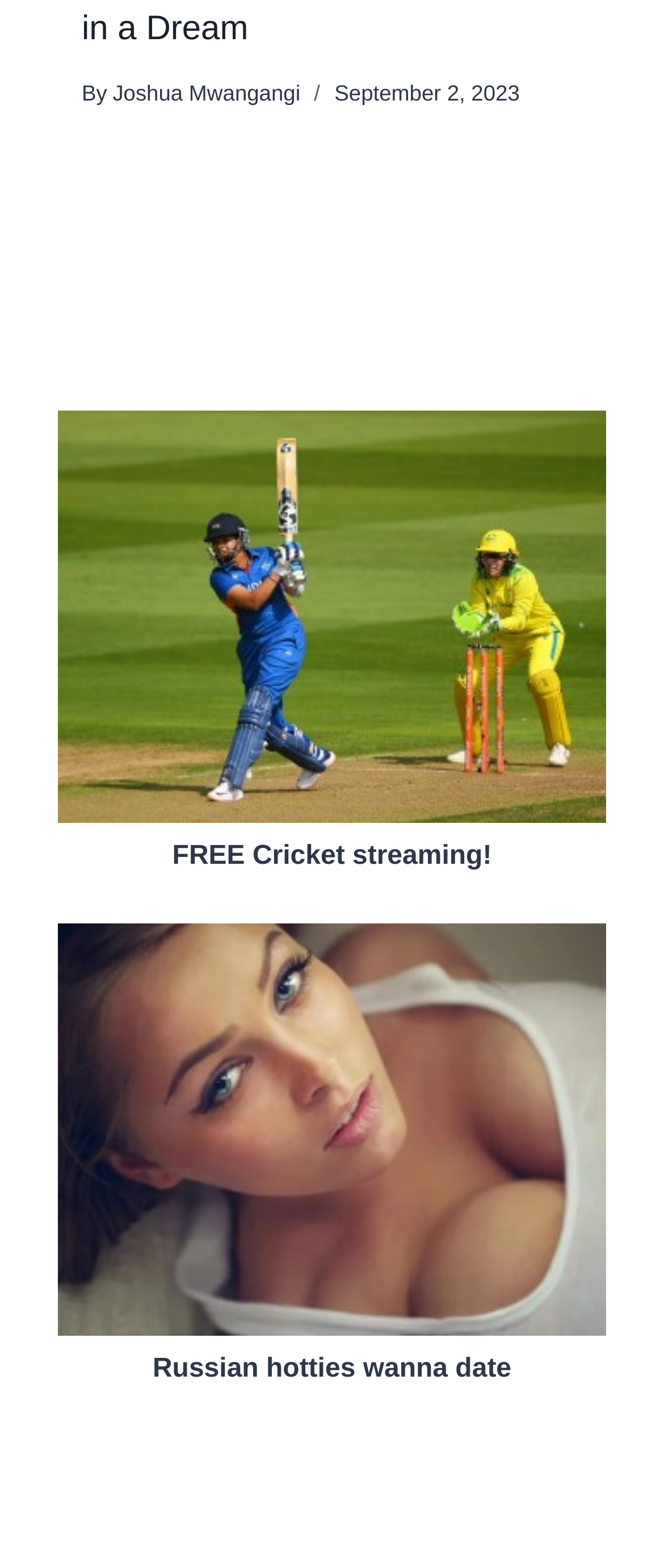Extract the bounding box coordinates of the UI element described by: "Privacy Policy". The coordinates should include four float numbers ranging from 0 to 1, e.g., [left, top, right, bottom].

[0.661, 0.674, 0.89, 0.702]